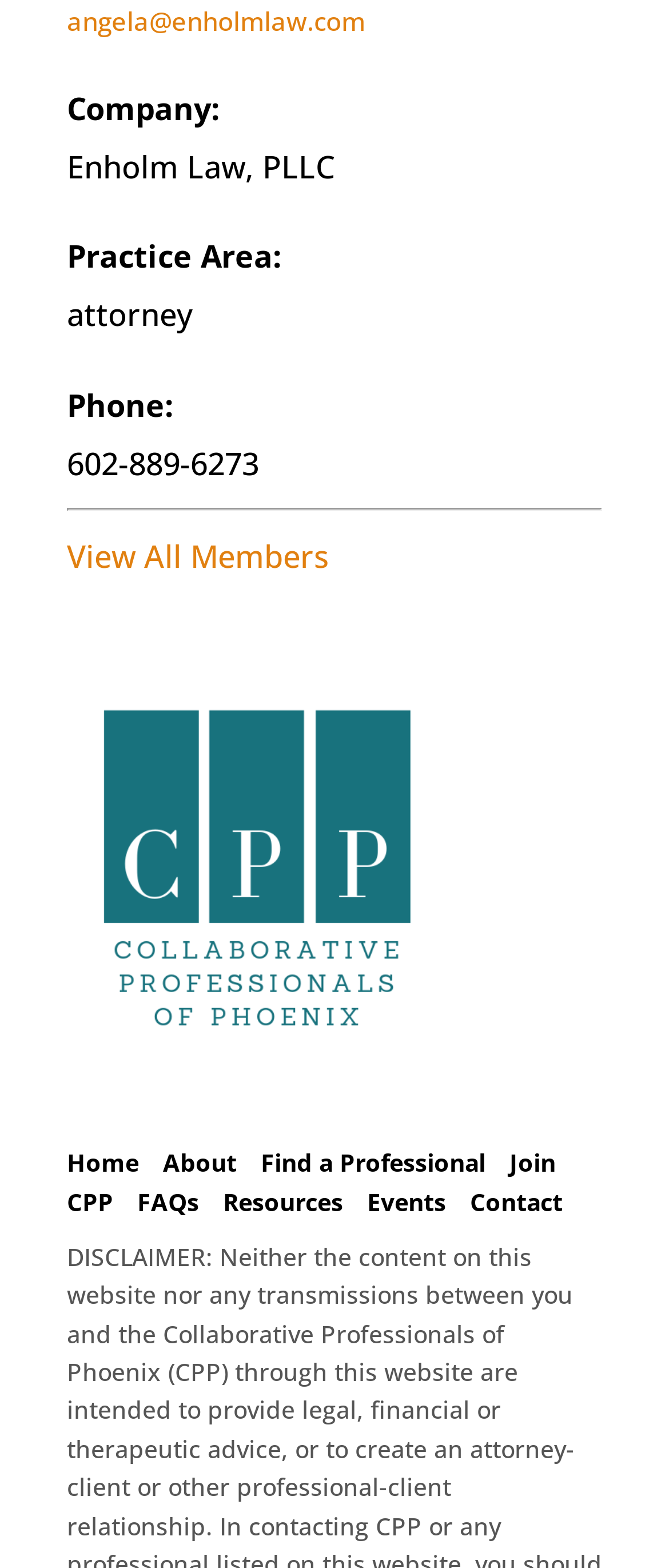What is the company name?
Answer the question with a single word or phrase derived from the image.

Enholm Law, PLLC